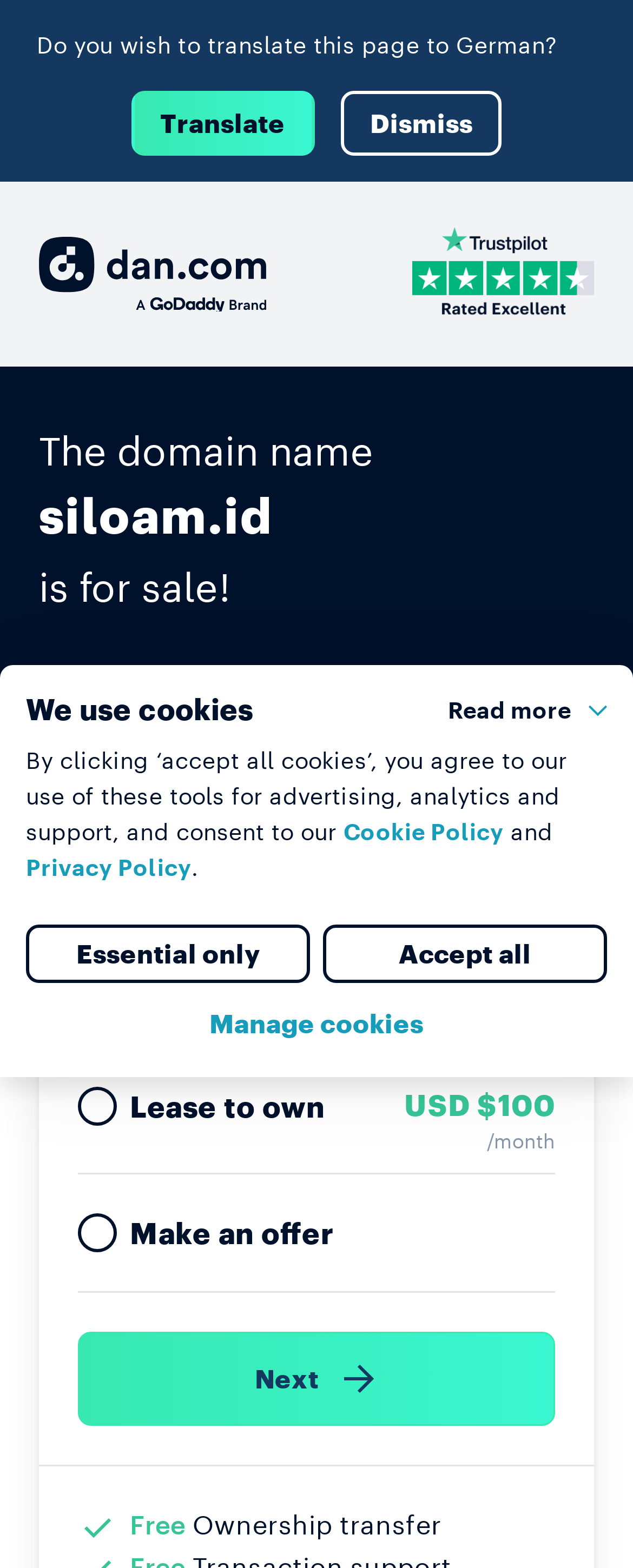Identify the bounding box coordinates of the section to be clicked to complete the task described by the following instruction: "Go to Trustpilot". The coordinates should be four float numbers between 0 and 1, formatted as [left, top, right, bottom].

[0.651, 0.145, 0.938, 0.205]